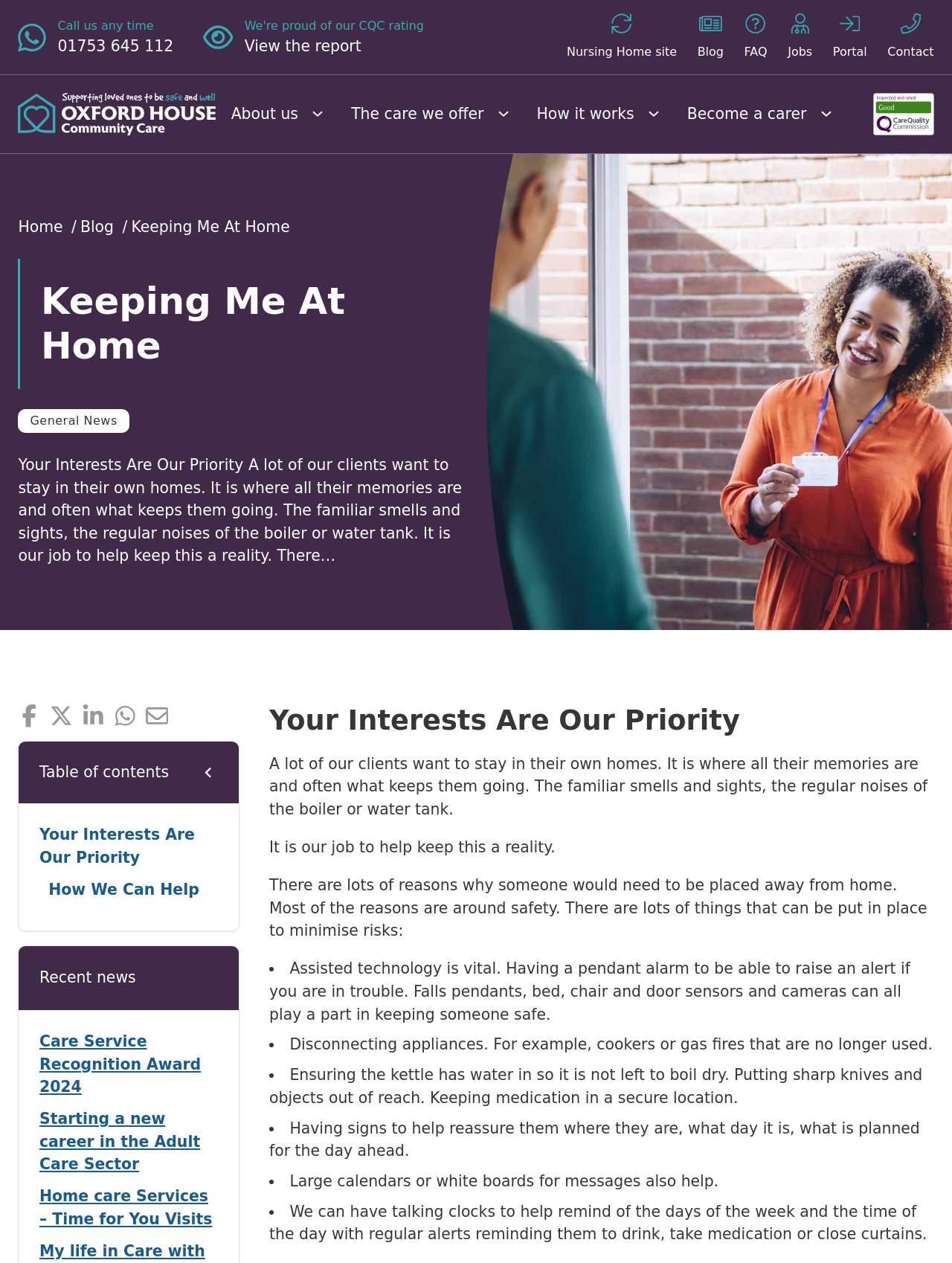Please identify the bounding box coordinates of the clickable area that will allow you to execute the instruction: "Go to the blog page".

[0.733, 0.011, 0.76, 0.048]